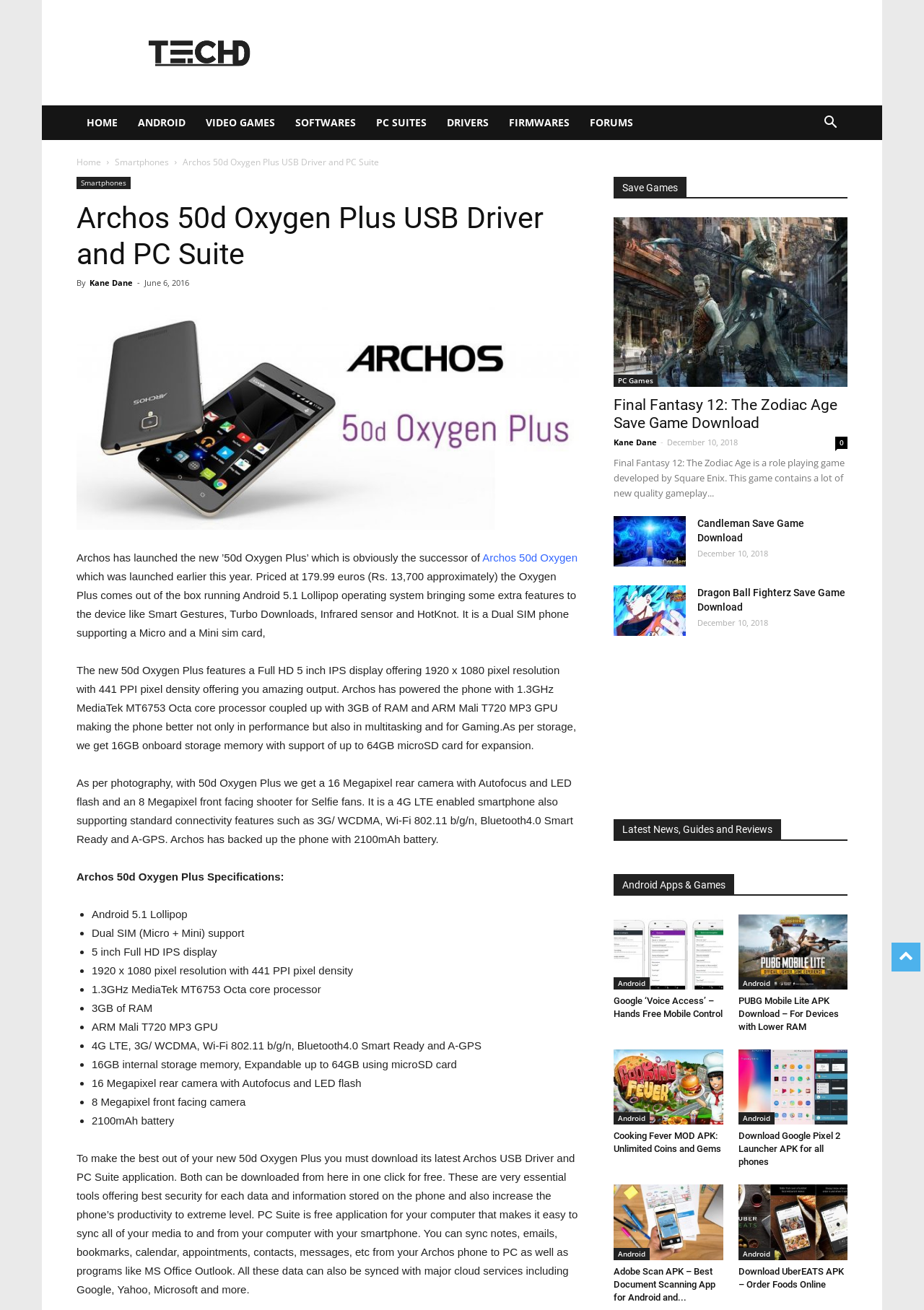Identify the bounding box coordinates for the element that needs to be clicked to fulfill this instruction: "Click on the 'HOME' link". Provide the coordinates in the format of four float numbers between 0 and 1: [left, top, right, bottom].

[0.083, 0.08, 0.138, 0.107]